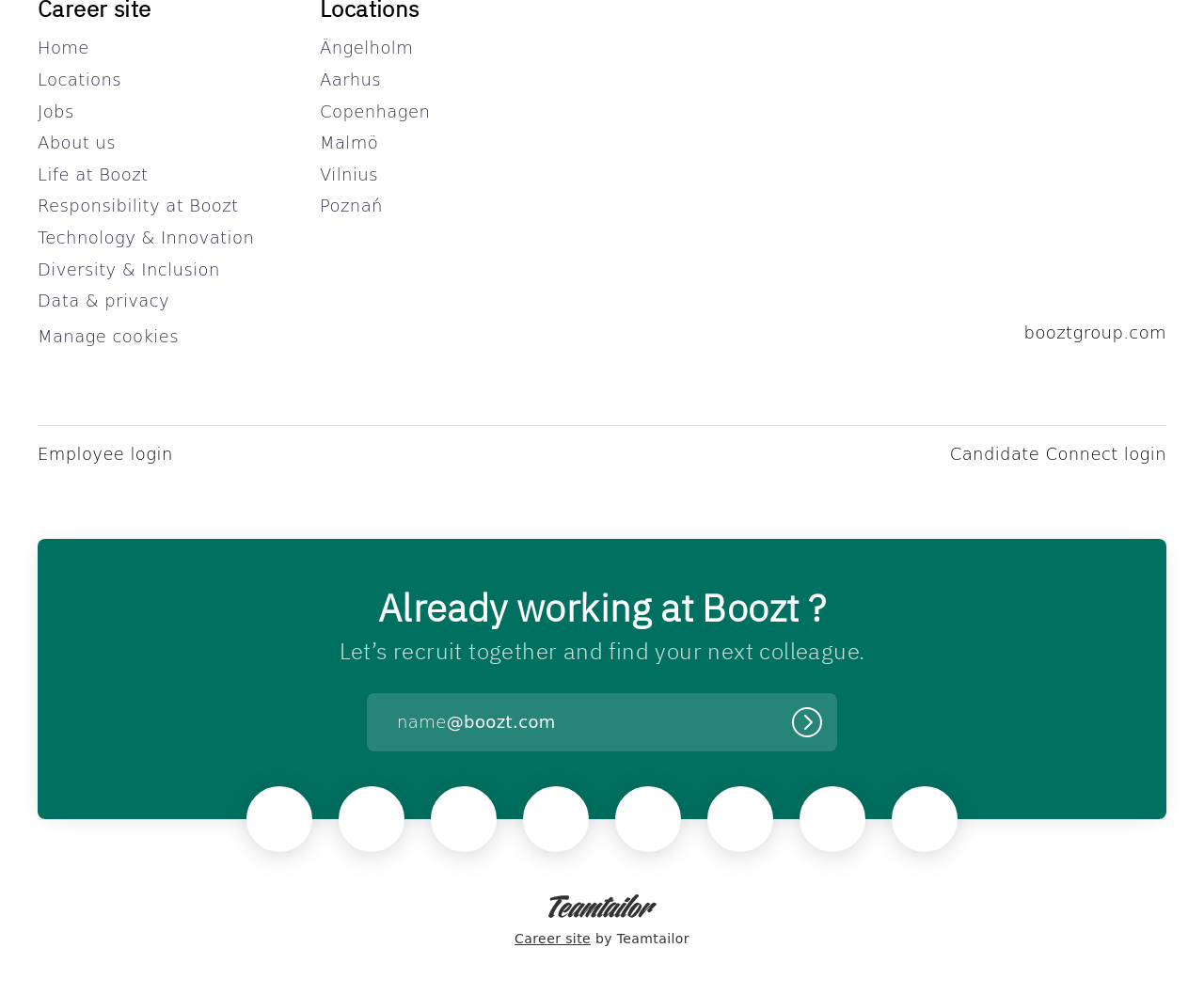Utilize the details in the image to thoroughly answer the following question: How many locations are listed?

There are six location links listed, namely Ängelholm, Aarhus, Copenhagen, Malmö, Vilnius, and Poznań, which suggests that the company has operations in these six locations.